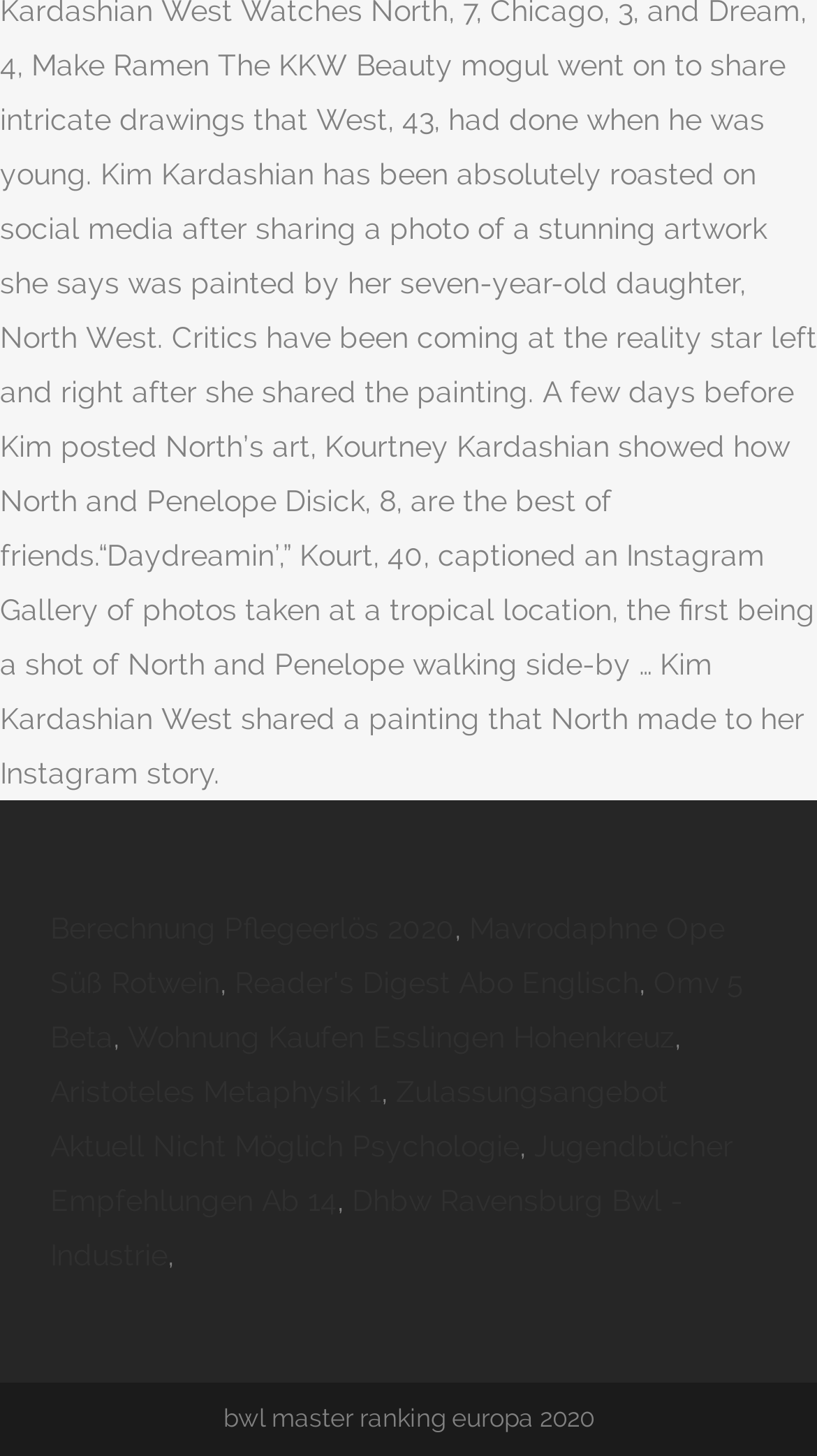Using a single word or phrase, answer the following question: 
How many commas are on the webpage?

3